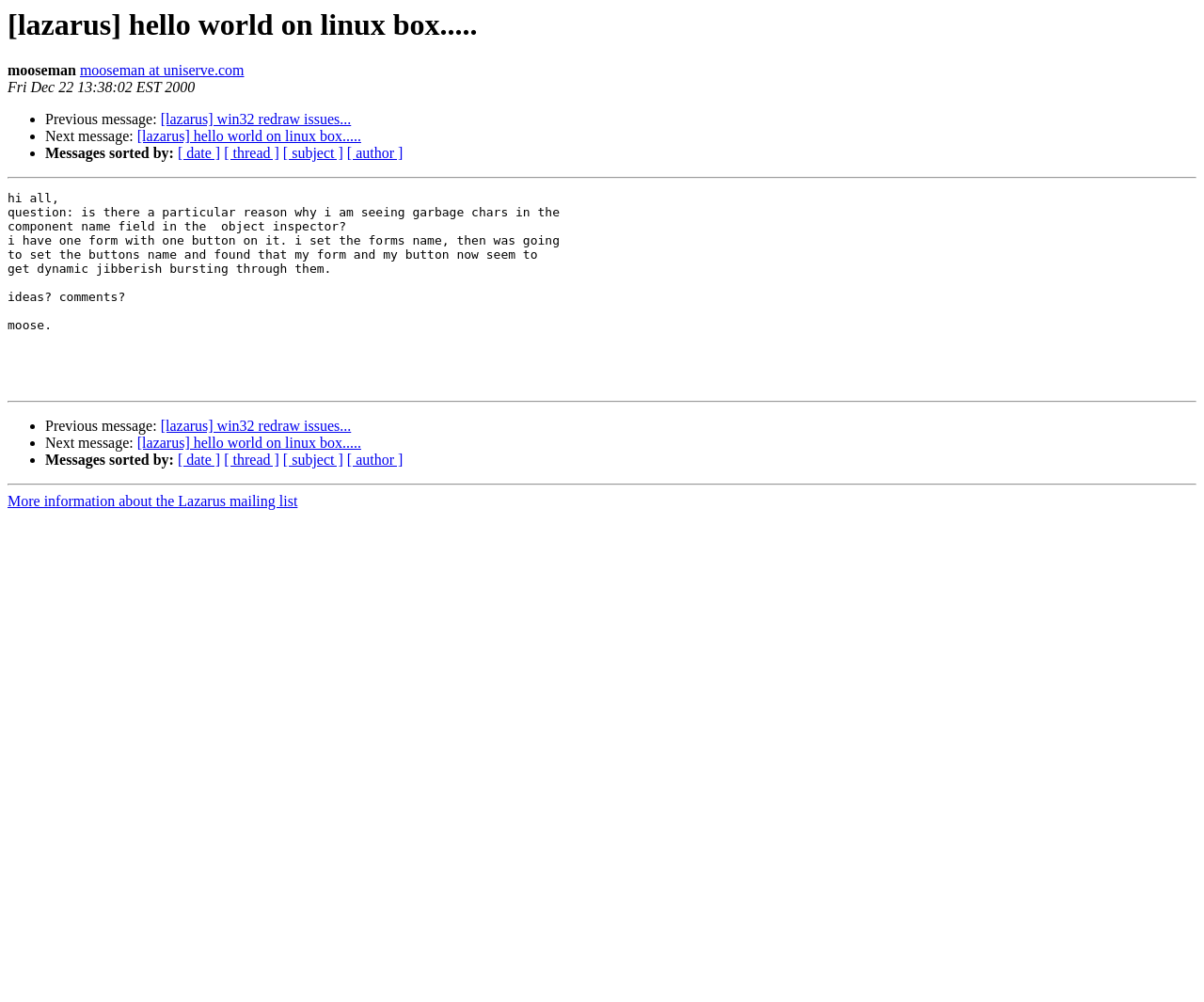Please identify the bounding box coordinates of the element on the webpage that should be clicked to follow this instruction: "Get more information about the Lazarus mailing list". The bounding box coordinates should be given as four float numbers between 0 and 1, formatted as [left, top, right, bottom].

[0.006, 0.492, 0.247, 0.508]